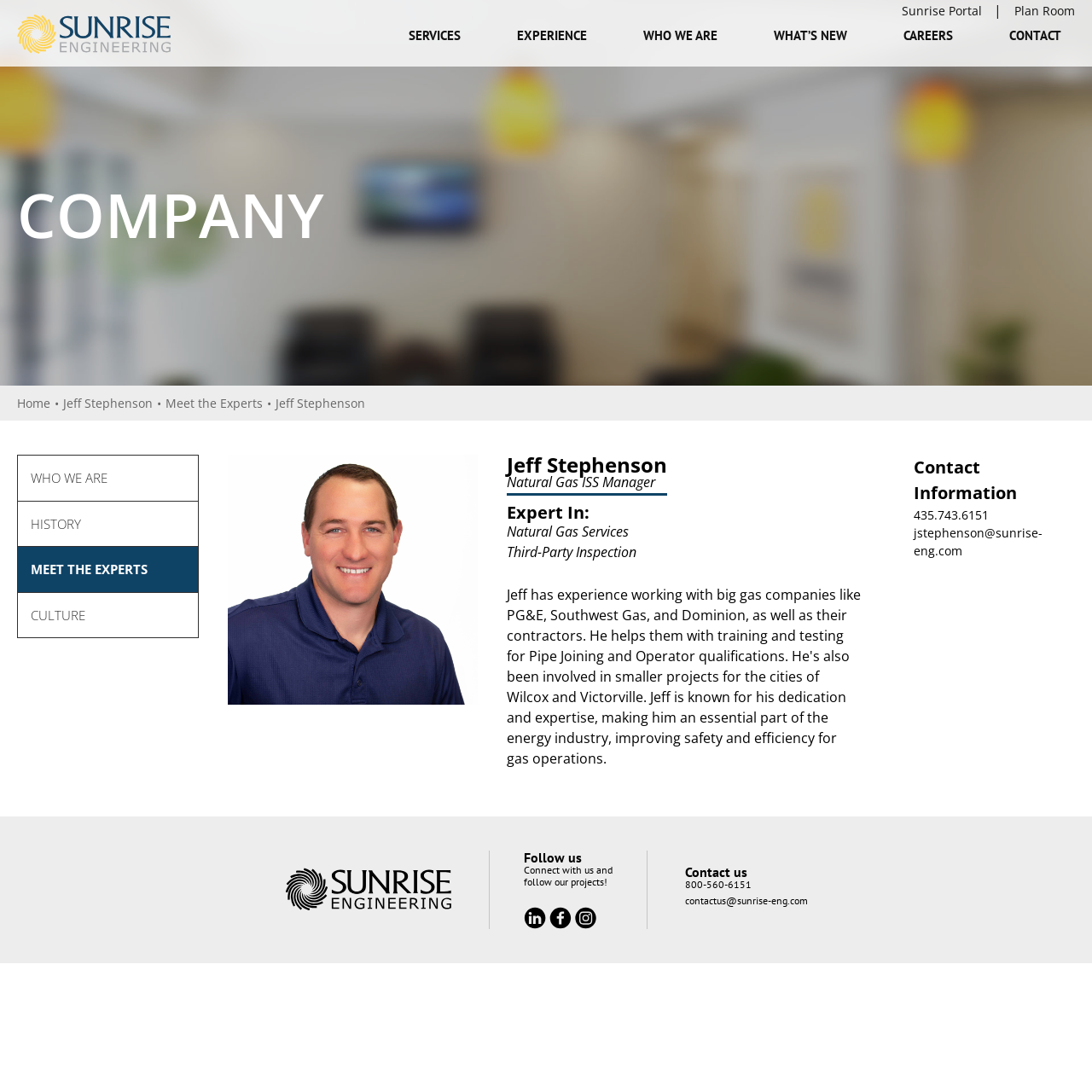What is Jeff Stephenson's job title?
Based on the image, respond with a single word or phrase.

Natural Gas ISS Manager